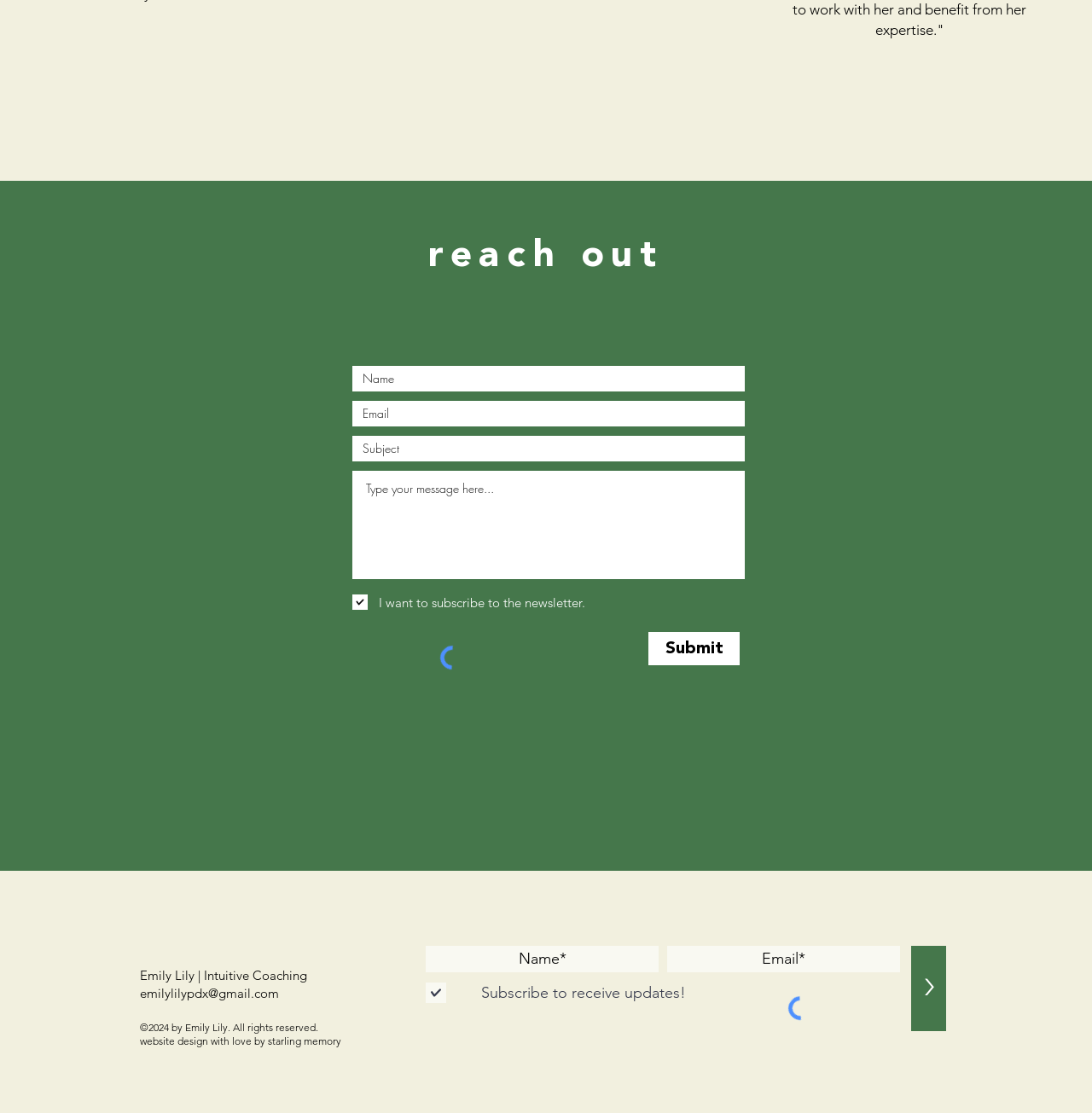Answer succinctly with a single word or phrase:
What is the copyright information on the website?

2024 by Emily Lily